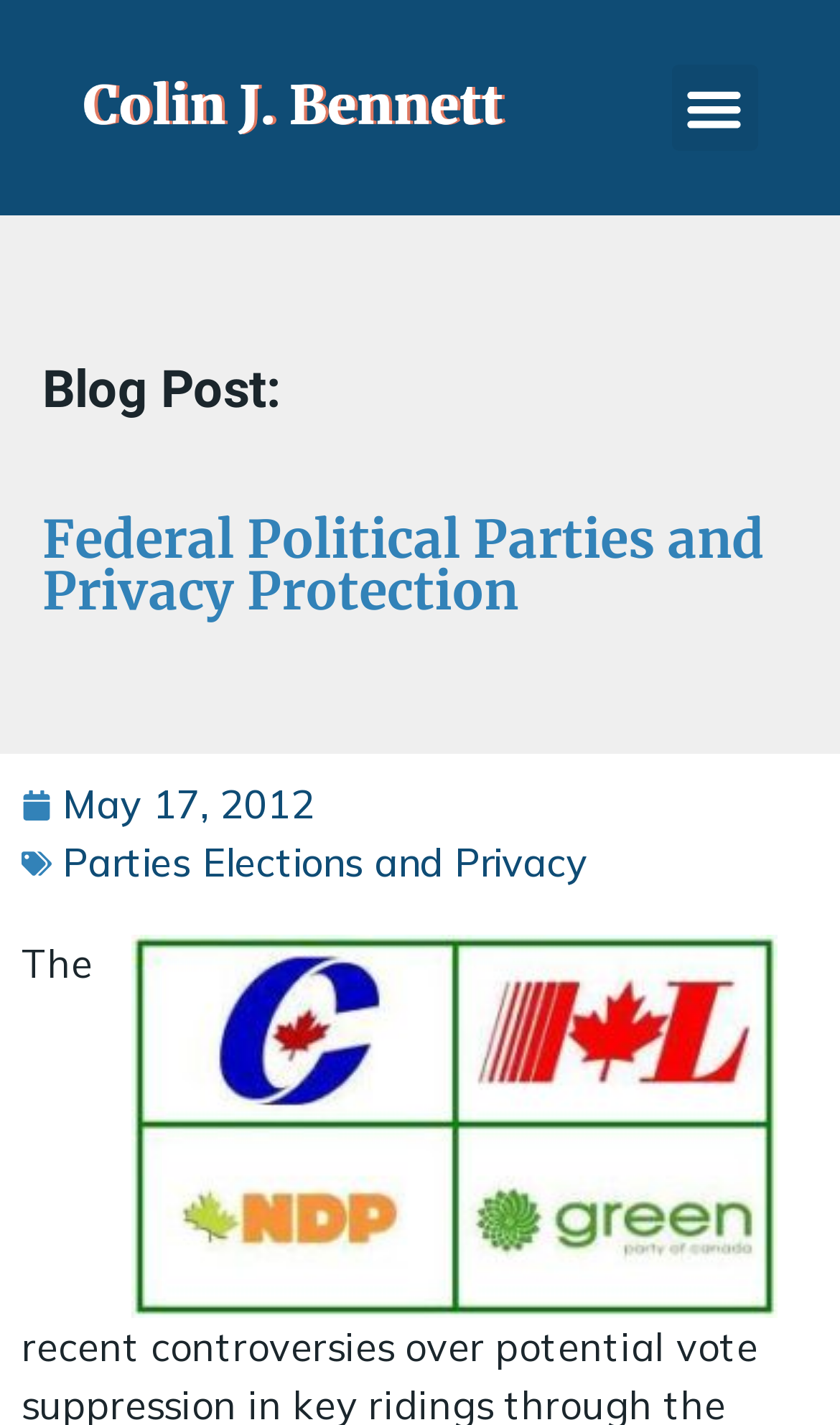Answer the question briefly using a single word or phrase: 
Is there an image related to the blog post content?

Yes